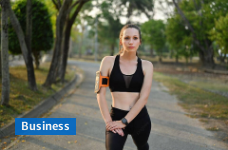Generate a comprehensive caption that describes the image.

The image depicts a young woman dressed in athletic attire, standing confidently on a pathway surrounded by trees. She has an orange armband for a fitness device, showcasing her commitment to a healthy lifestyle. The background features a lush green landscape, indicating a serene environment ideal for outdoor exercise. In the foreground, there is a bold blue label reading "Business," suggesting a possible connection between wellness and entrepreneurial pursuits or indicating the context of a related article or discussion on health and fitness in a business framework.